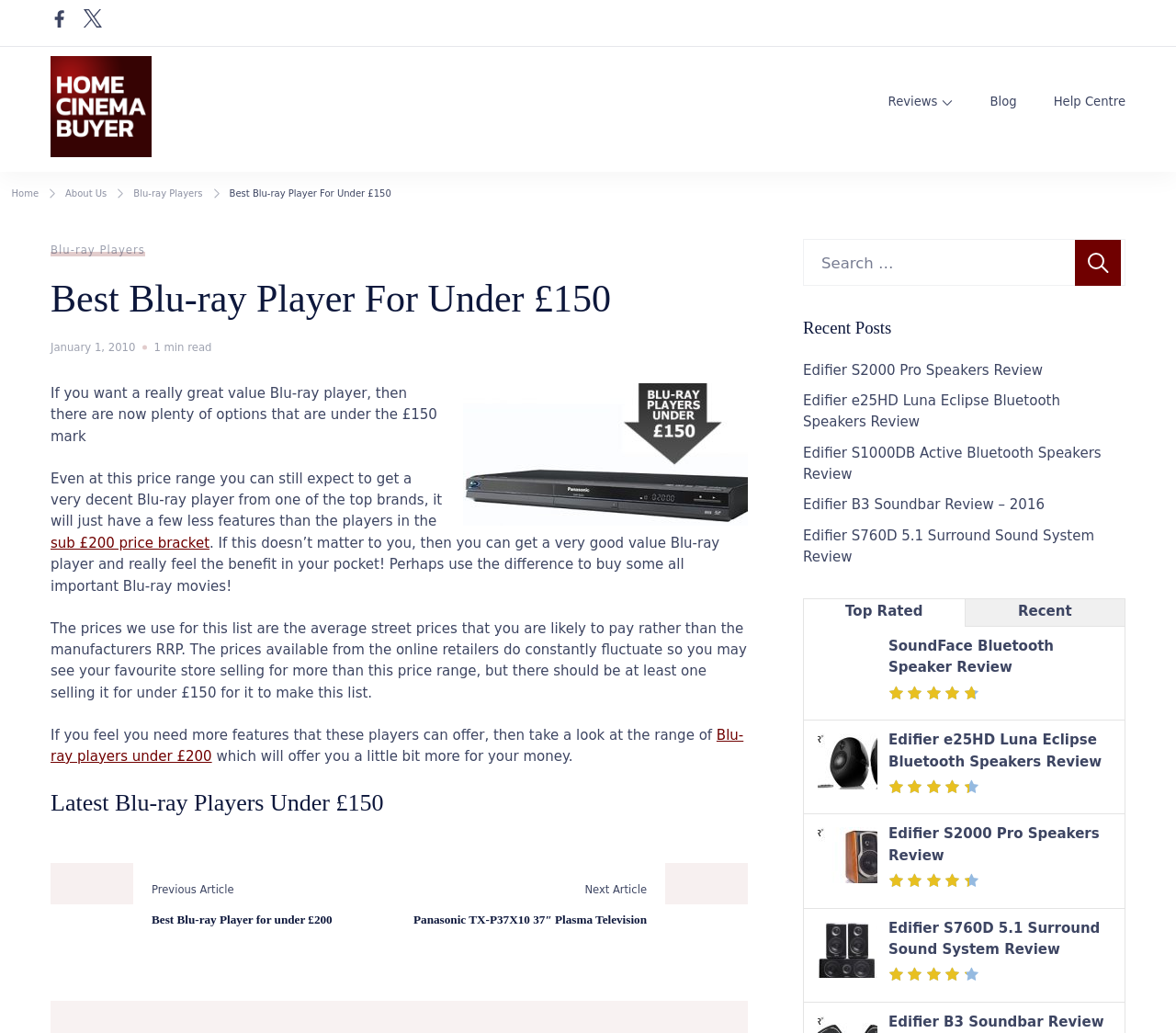Can you find the bounding box coordinates of the area I should click to execute the following instruction: "Go to the 'Home Cinema Buyer' homepage"?

[0.043, 0.054, 0.129, 0.152]